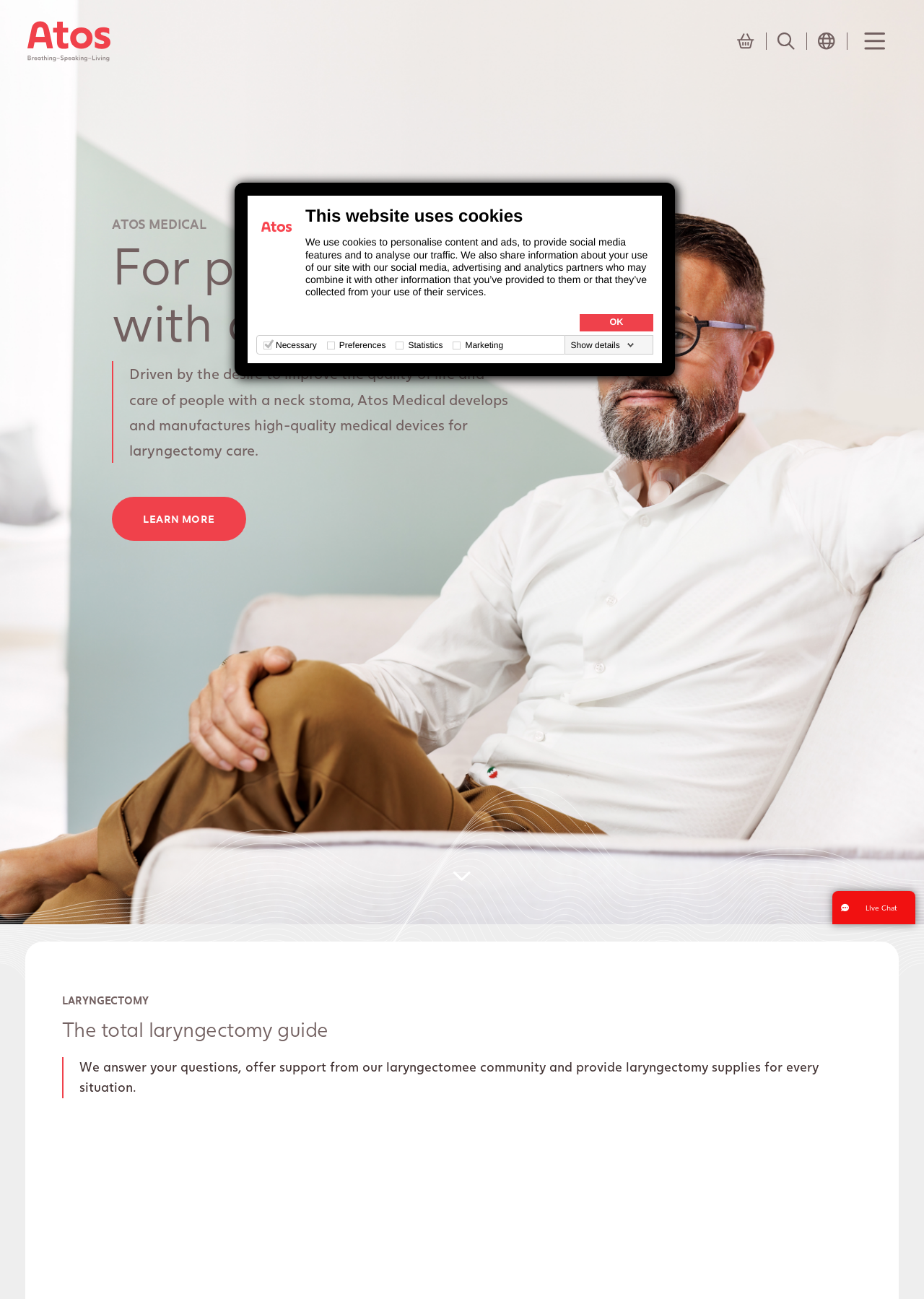Find the bounding box coordinates for the area that must be clicked to perform this action: "Open the menu".

[0.917, 0.025, 0.973, 0.038]